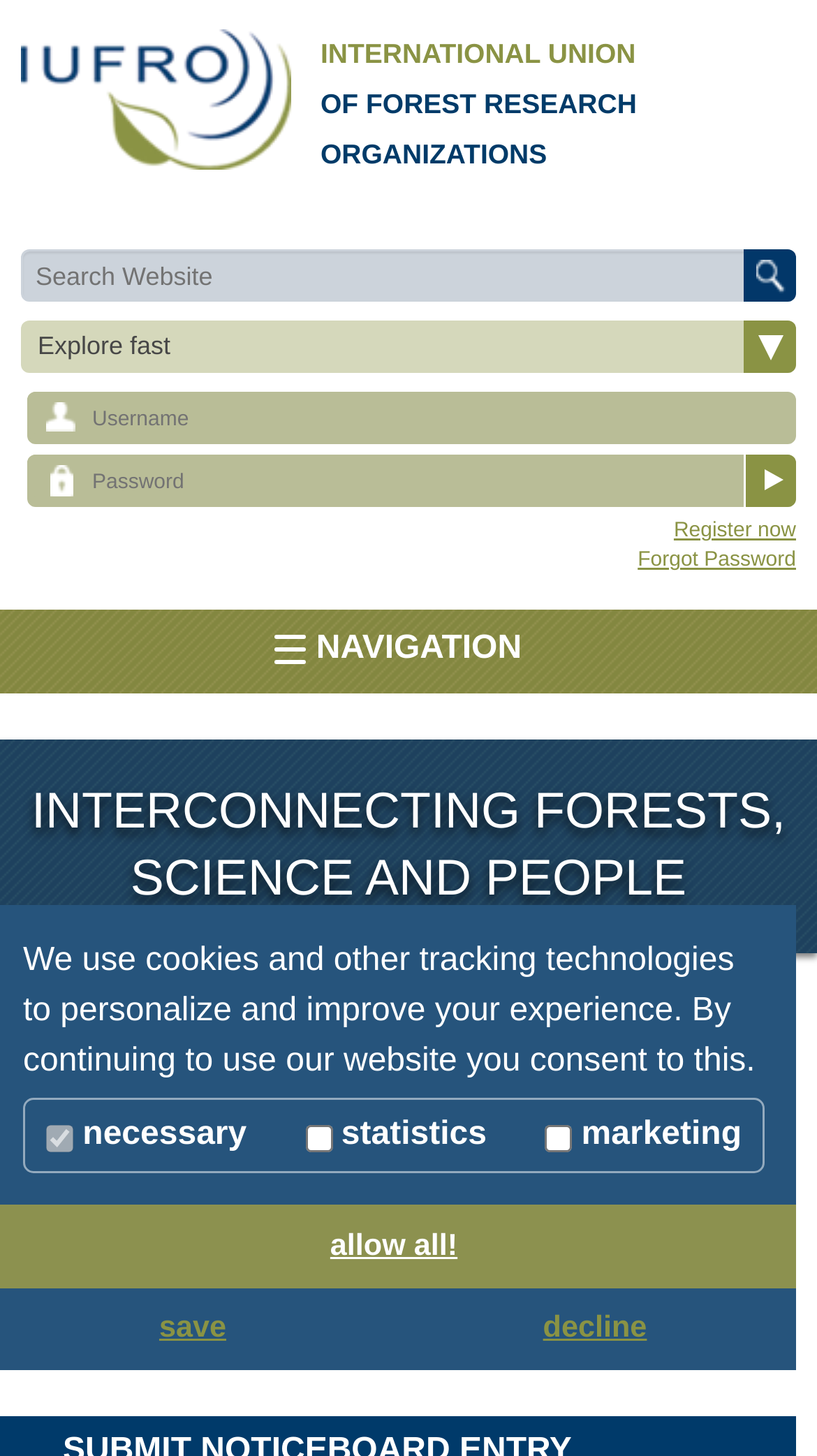Identify the bounding box coordinates for the element you need to click to achieve the following task: "Search the website". The coordinates must be four float values ranging from 0 to 1, formatted as [left, top, right, bottom].

[0.026, 0.171, 0.974, 0.207]